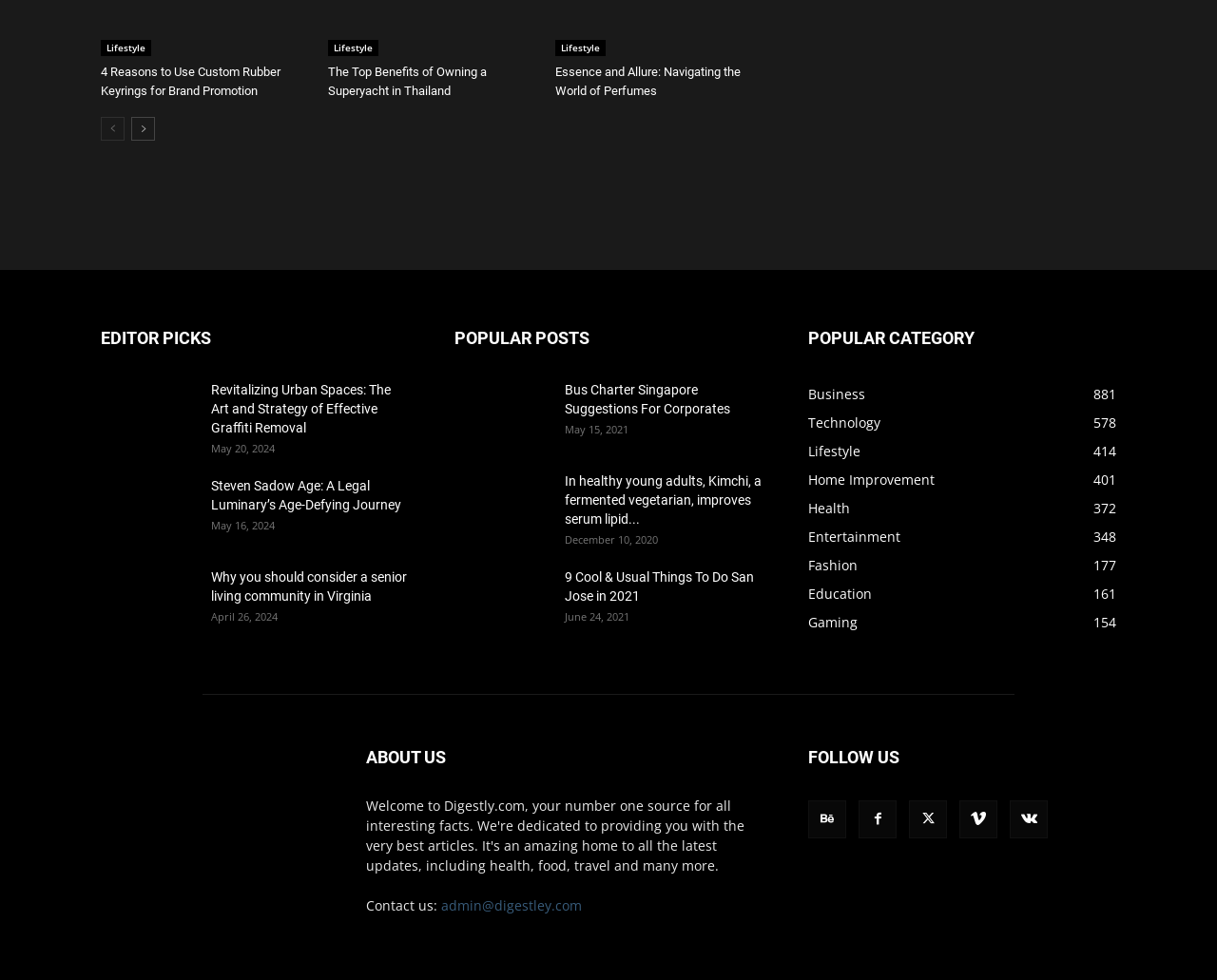Specify the bounding box coordinates of the region I need to click to perform the following instruction: "read the article '4 Reasons to Use Custom Rubber Keyrings for Brand Promotion'". The coordinates must be four float numbers in the range of 0 to 1, i.e., [left, top, right, bottom].

[0.083, 0.066, 0.23, 0.1]